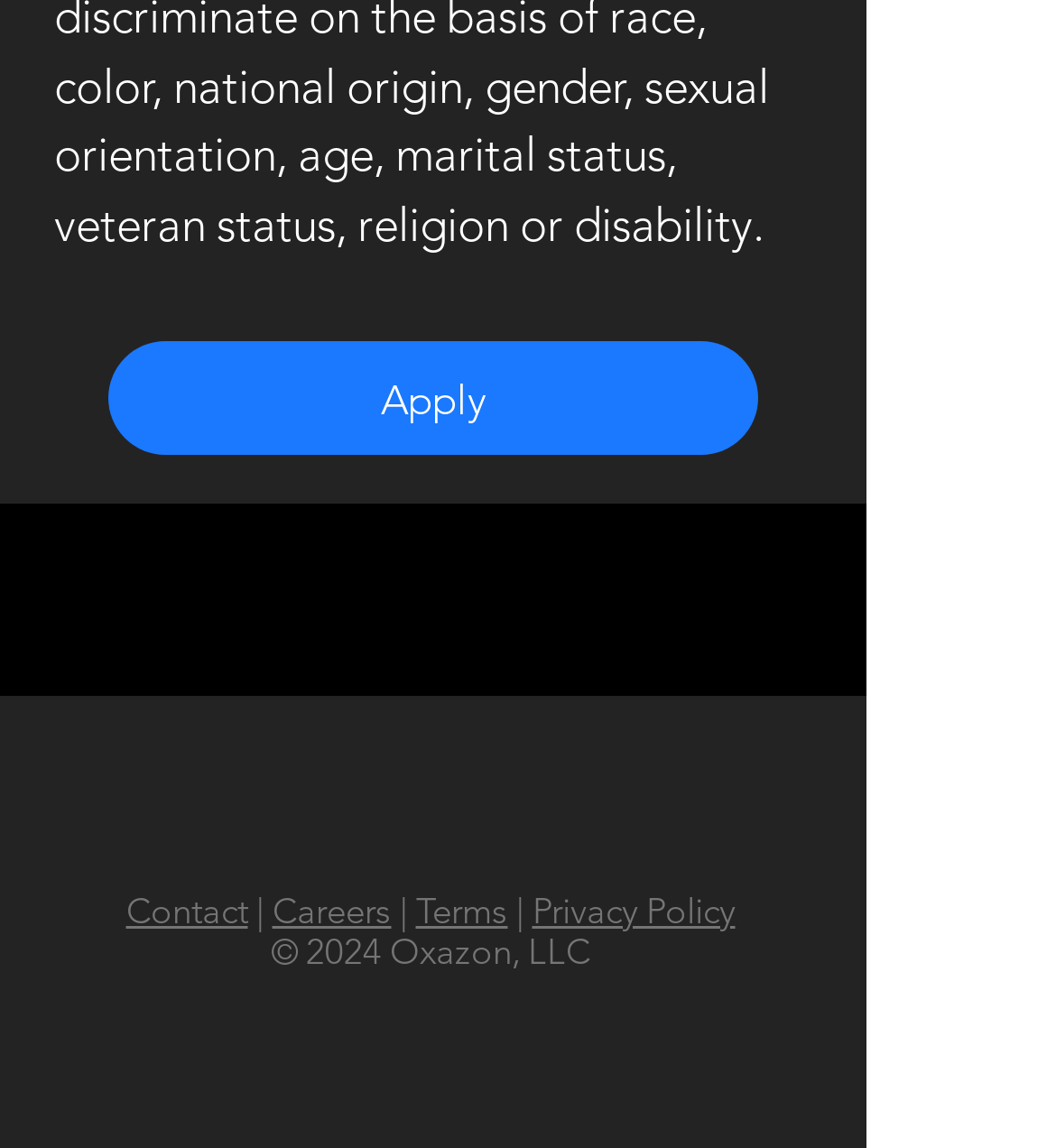How many social media links are there?
Look at the screenshot and respond with one word or a short phrase.

4